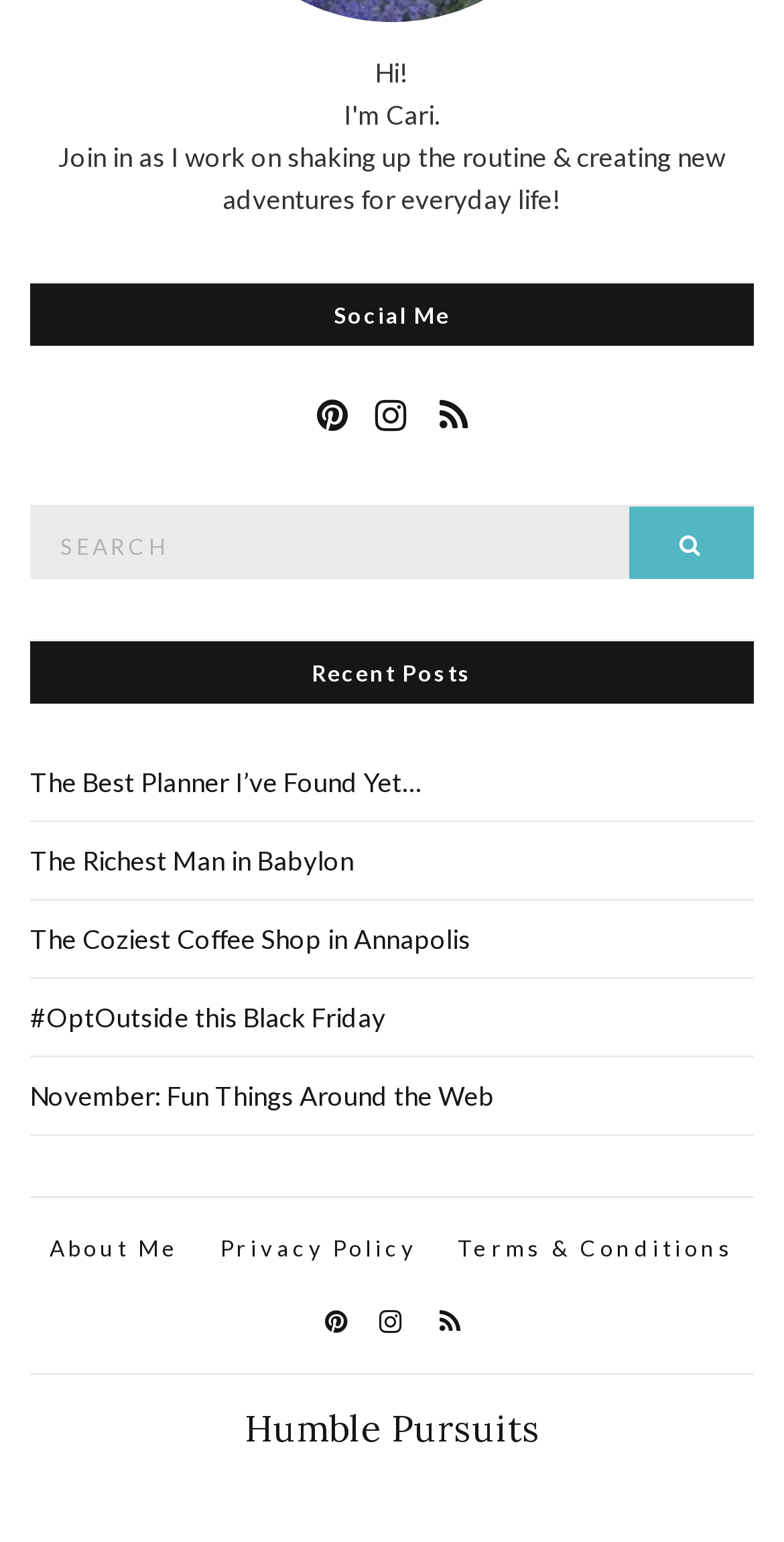What is the title of the first recent post?
Based on the image, please offer an in-depth response to the question.

I looked at the section labeled 'Recent Posts' and found the first link, which is titled 'The Best Planner I’ve Found Yet…'.